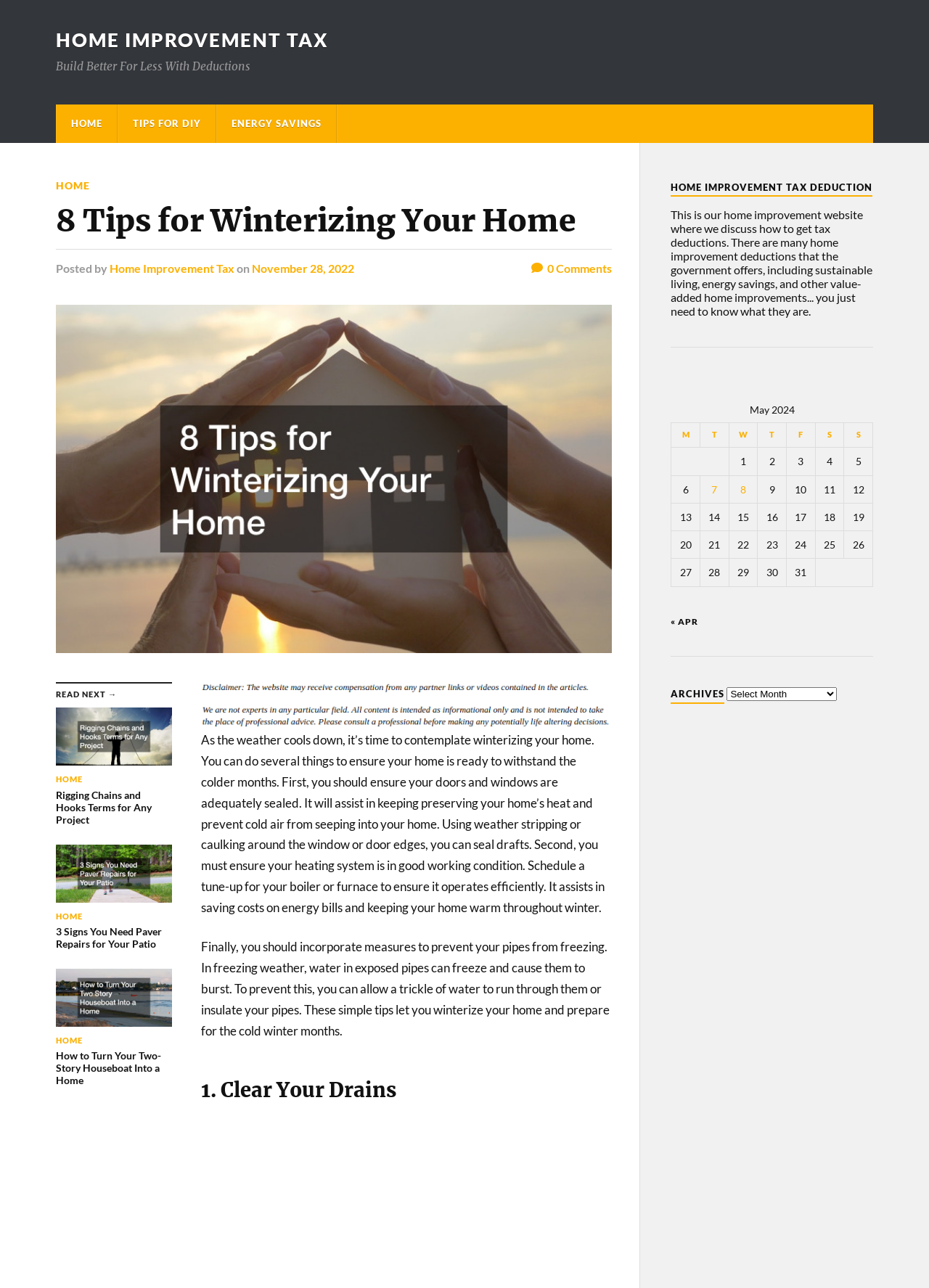What is the name of the website?
Examine the image closely and answer the question with as much detail as possible.

The name of the website can be determined by reading the link 'HOME IMPROVEMENT TAX' at the top of the webpage, which suggests that it is the title of the website.